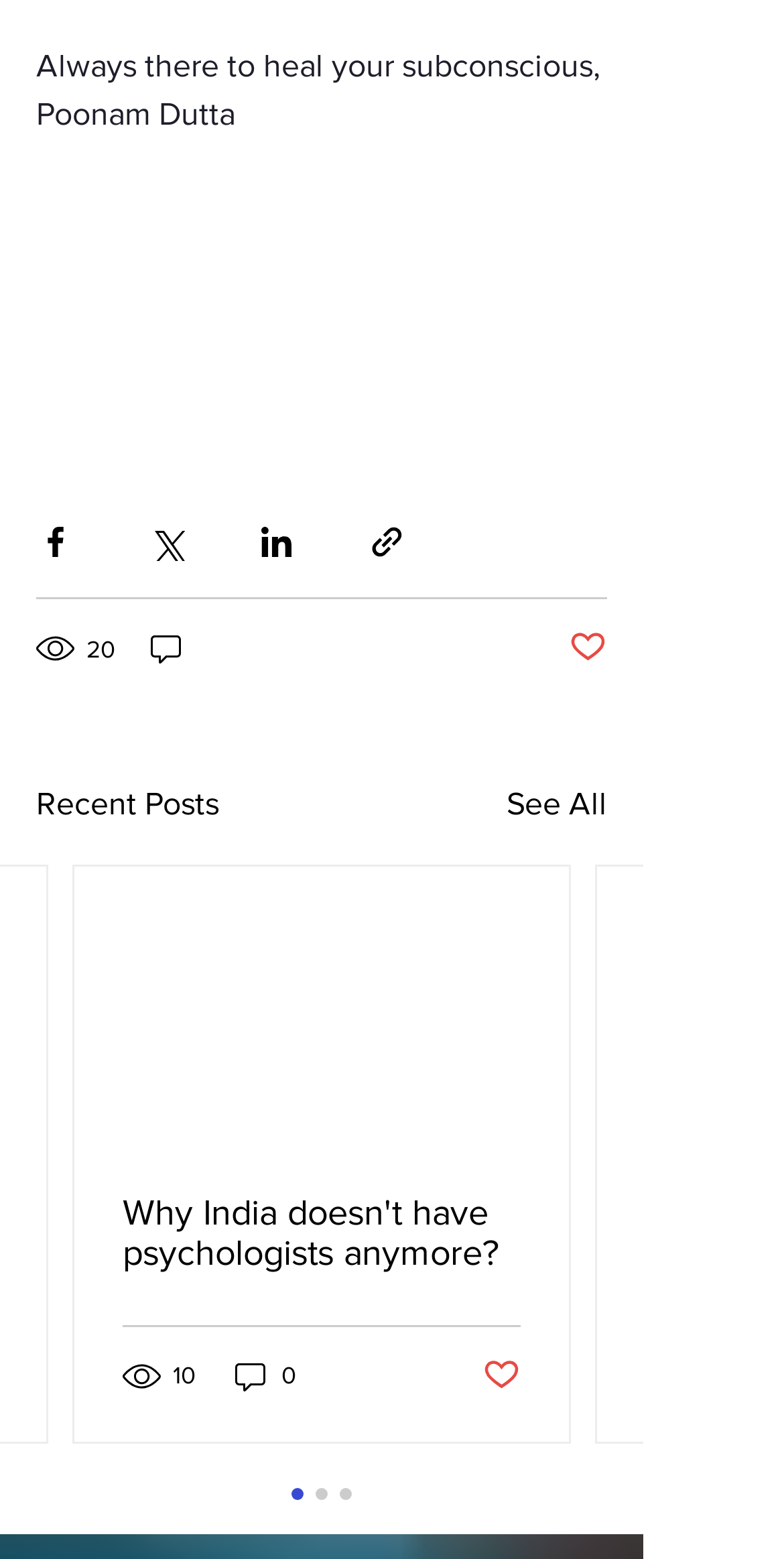Determine the bounding box coordinates of the region that needs to be clicked to achieve the task: "View recent posts".

[0.046, 0.501, 0.279, 0.531]